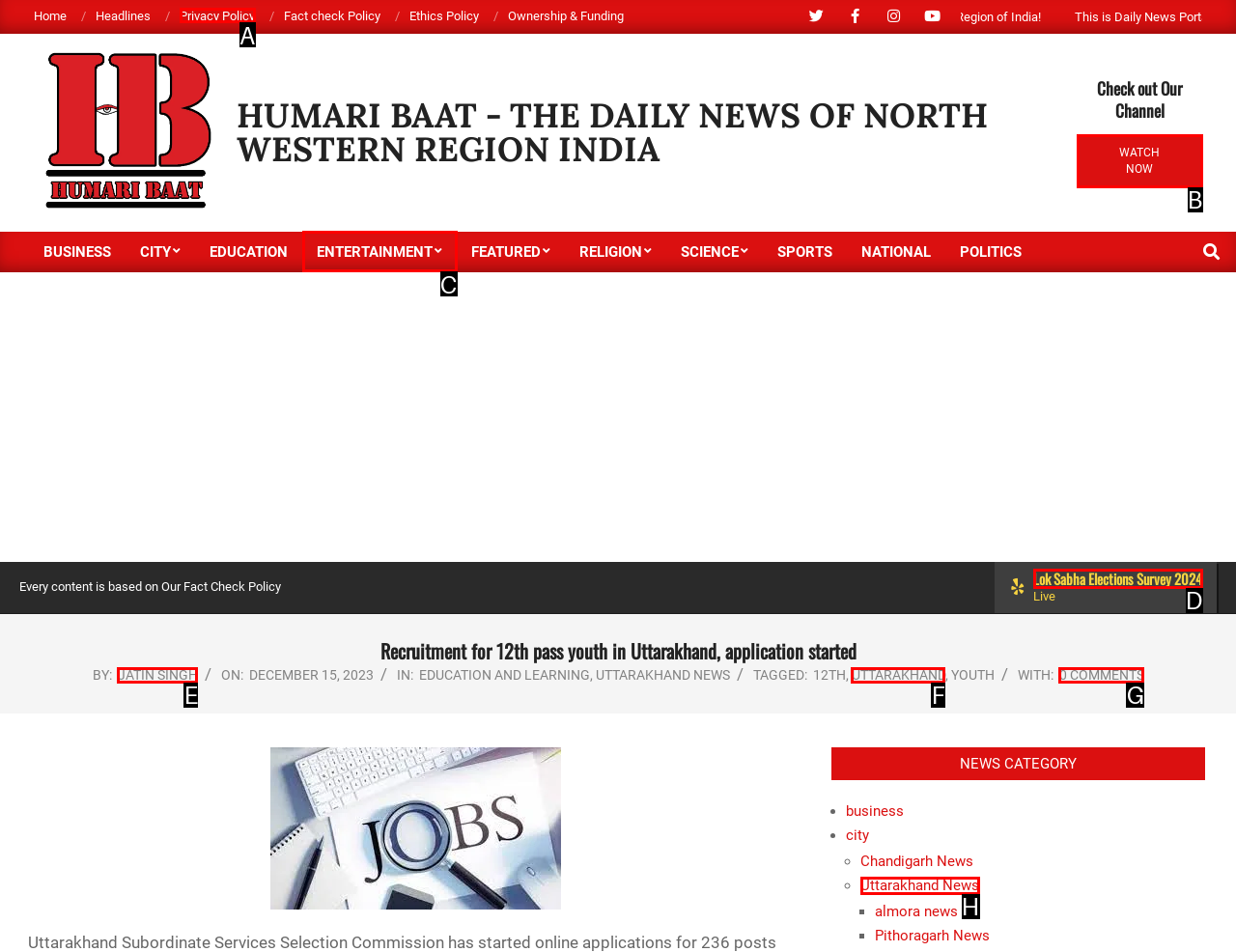Identify the correct UI element to click for this instruction: Read the news about Lok Sabha Elections Survey 2024
Respond with the appropriate option's letter from the provided choices directly.

D